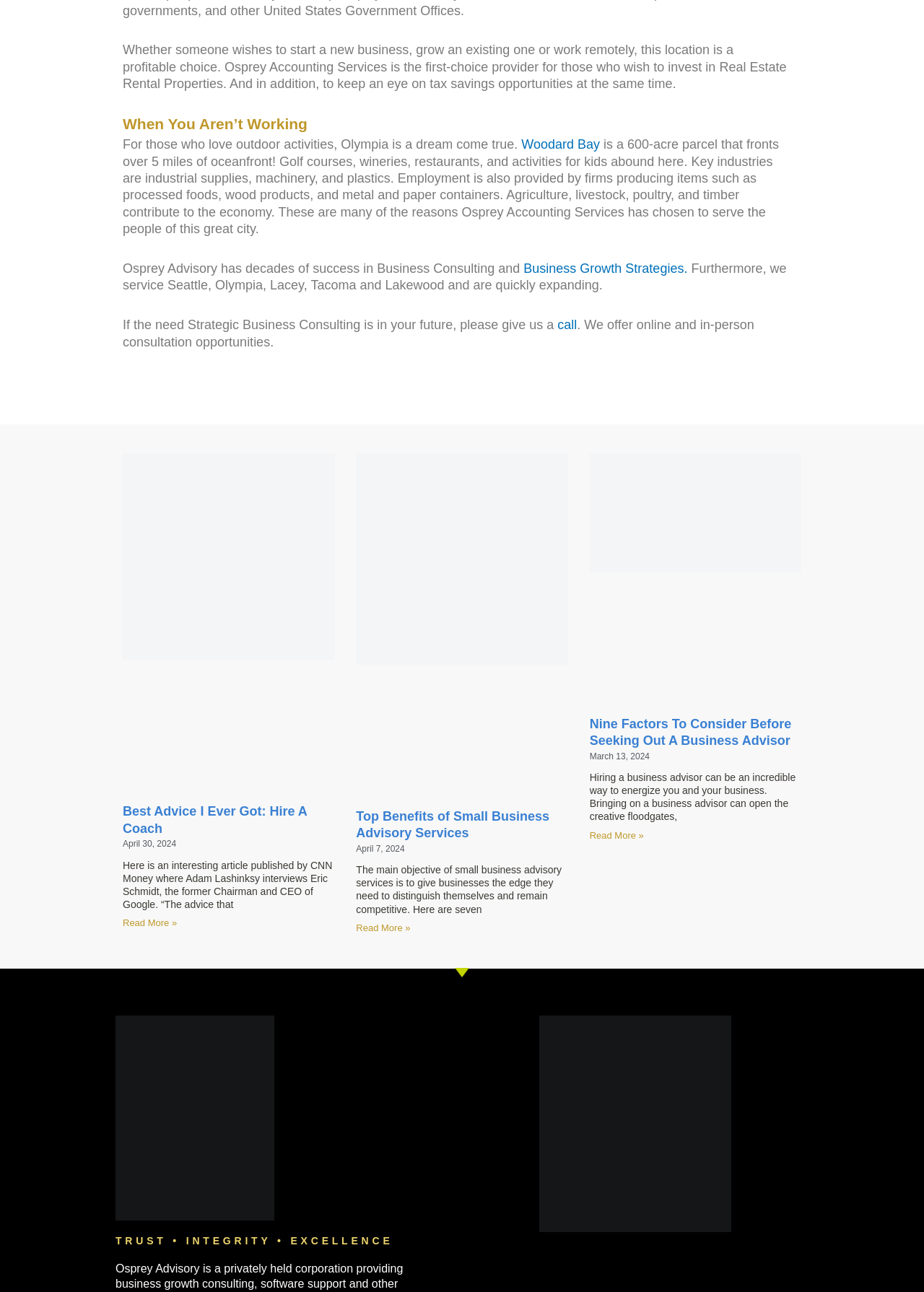What is the location described as a dream come true for outdoor activities?
Using the screenshot, give a one-word or short phrase answer.

Olympia